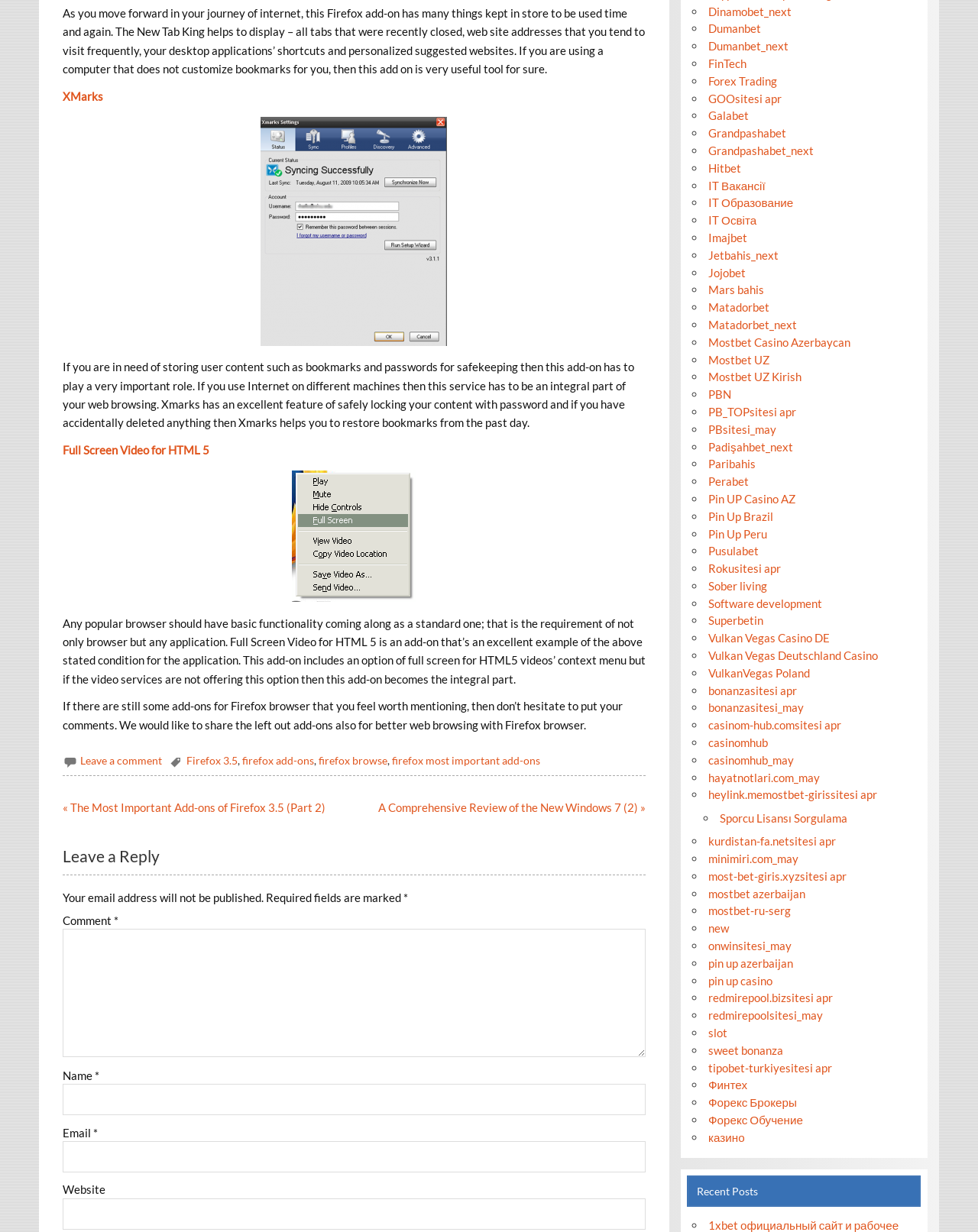Please provide the bounding box coordinates for the UI element as described: "pin up azerbaijan". The coordinates must be four floats between 0 and 1, represented as [left, top, right, bottom].

[0.724, 0.776, 0.811, 0.787]